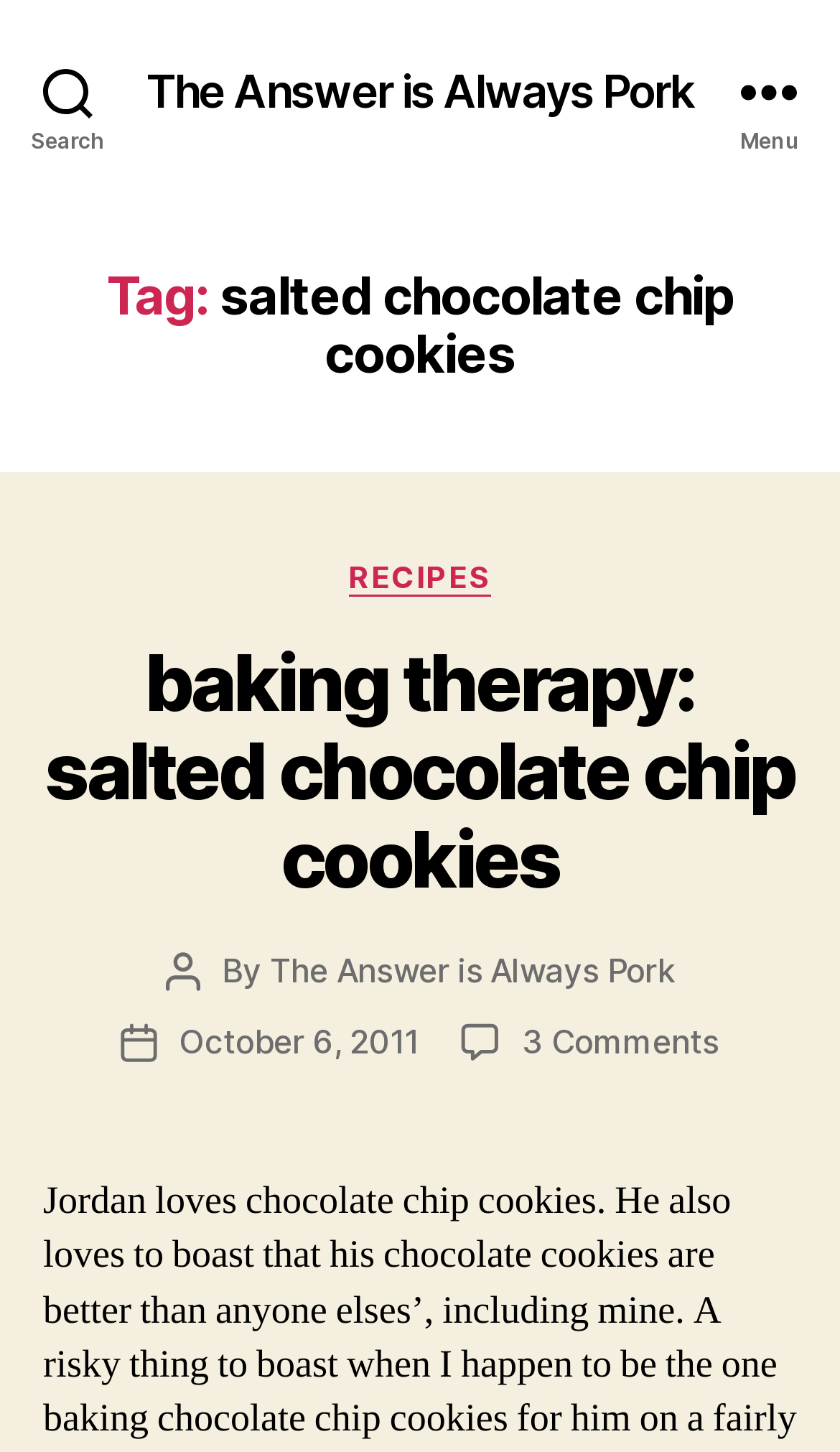Determine which piece of text is the heading of the webpage and provide it.

Tag: salted chocolate chip cookies